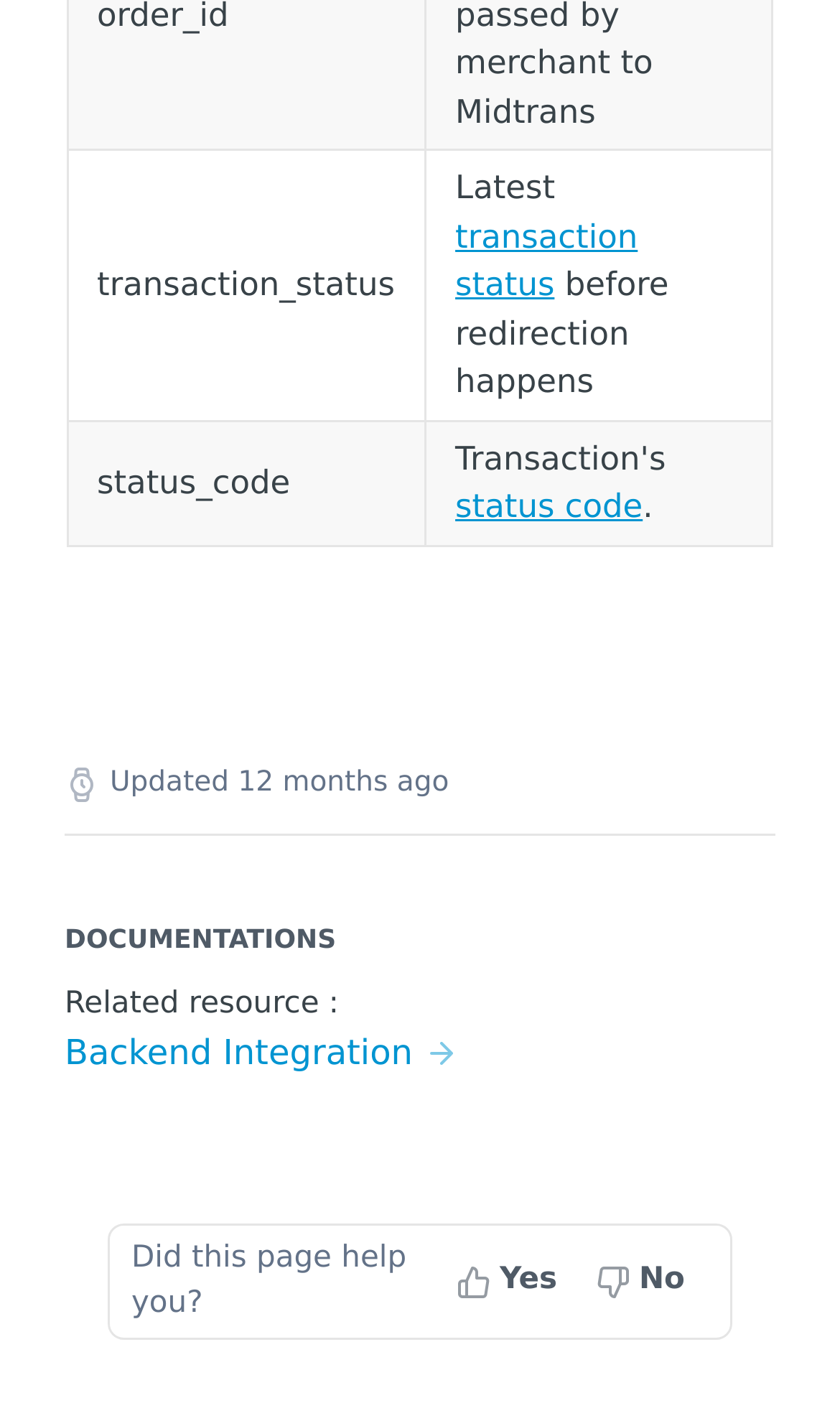Please find the bounding box coordinates of the section that needs to be clicked to achieve this instruction: "Rate if the page is helpful".

[0.526, 0.876, 0.691, 0.921]